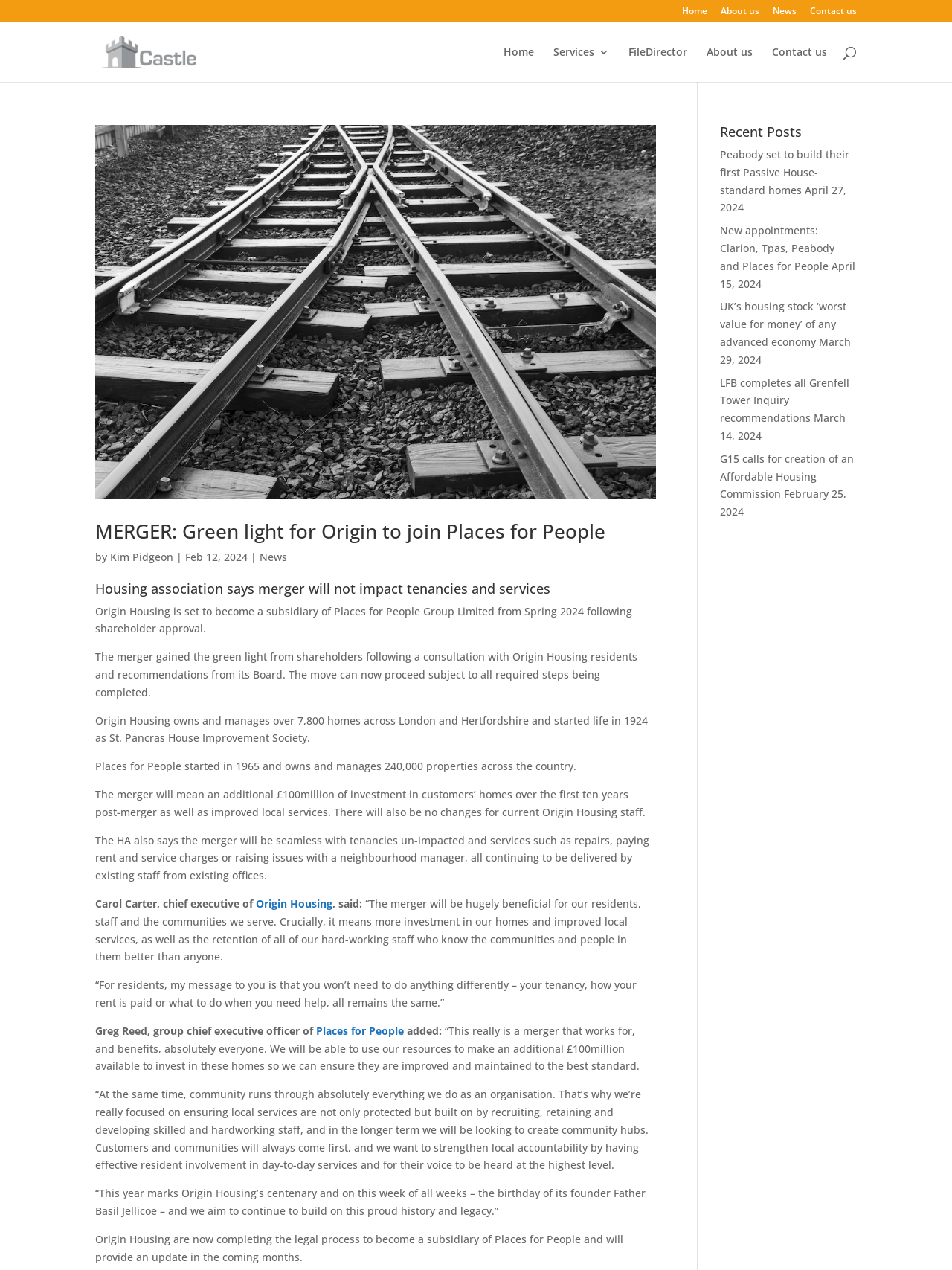Please identify the bounding box coordinates of the clickable area that will fulfill the following instruction: "Click on the 'Contact us' link at the top". The coordinates should be in the format of four float numbers between 0 and 1, i.e., [left, top, right, bottom].

[0.851, 0.005, 0.9, 0.018]